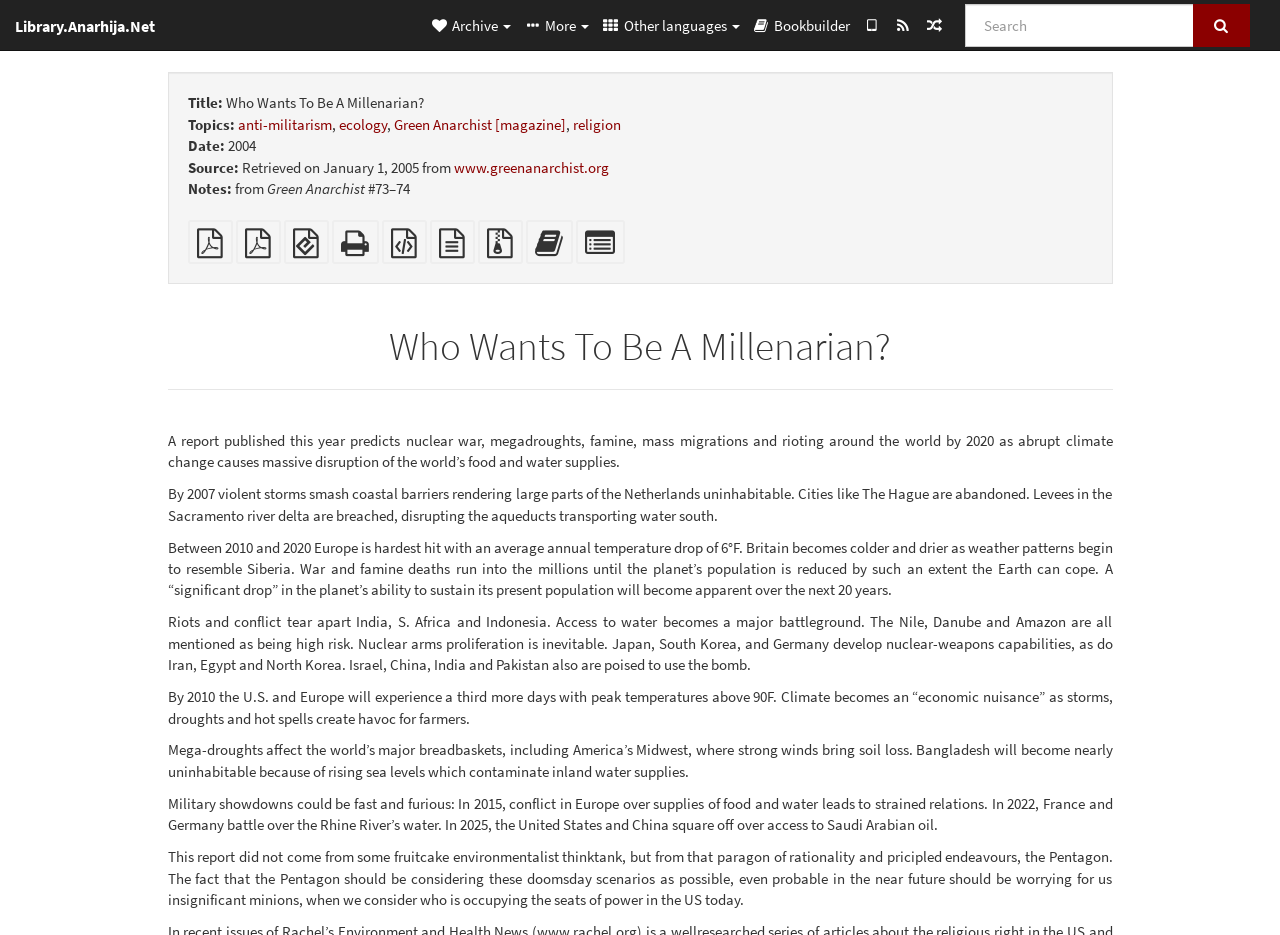What is the title of the article?
Please answer using one word or phrase, based on the screenshot.

Who Wants To Be A Millenarian?